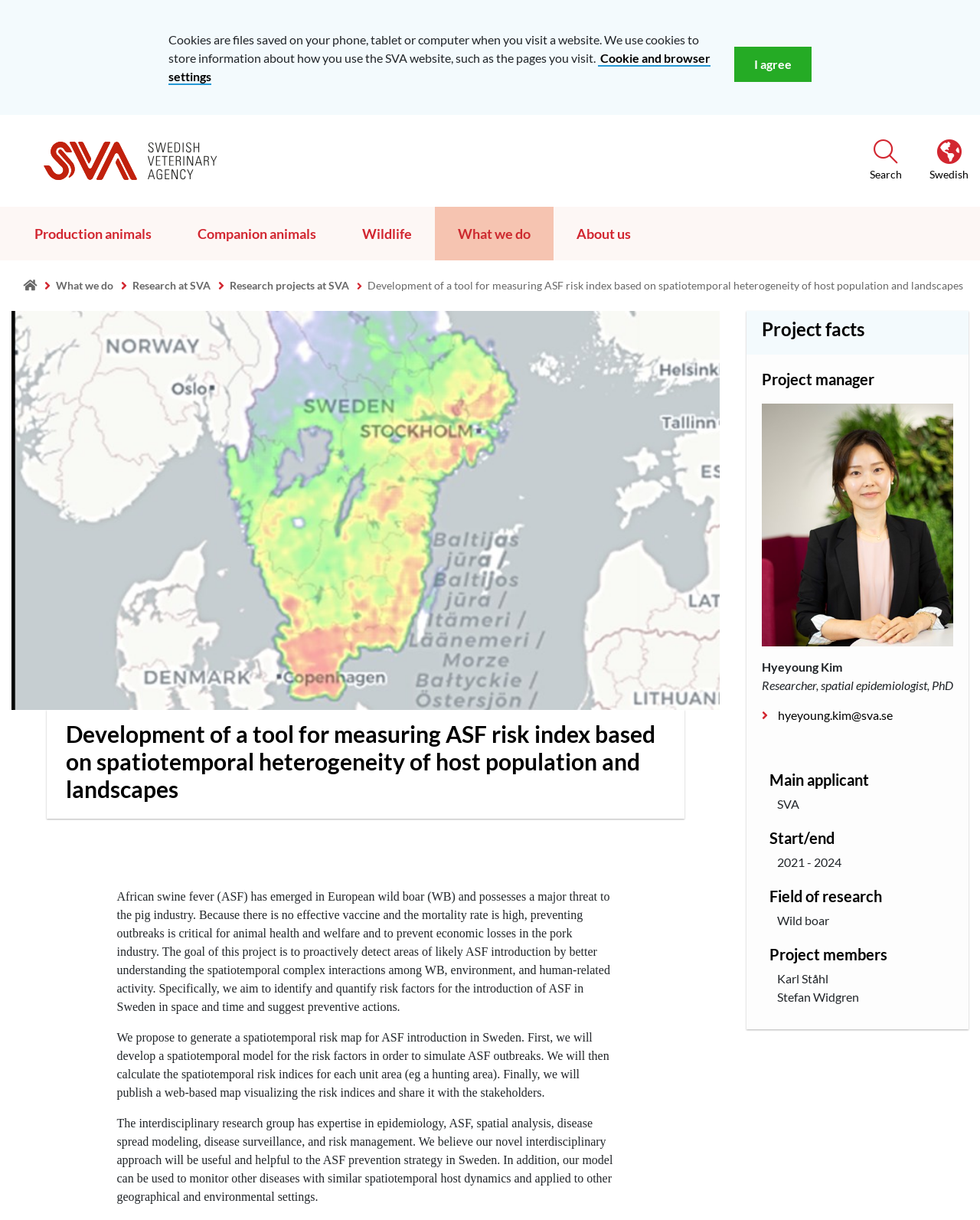Provide the bounding box coordinates of the section that needs to be clicked to accomplish the following instruction: "Switch to Swedish."

[0.948, 0.114, 0.988, 0.149]